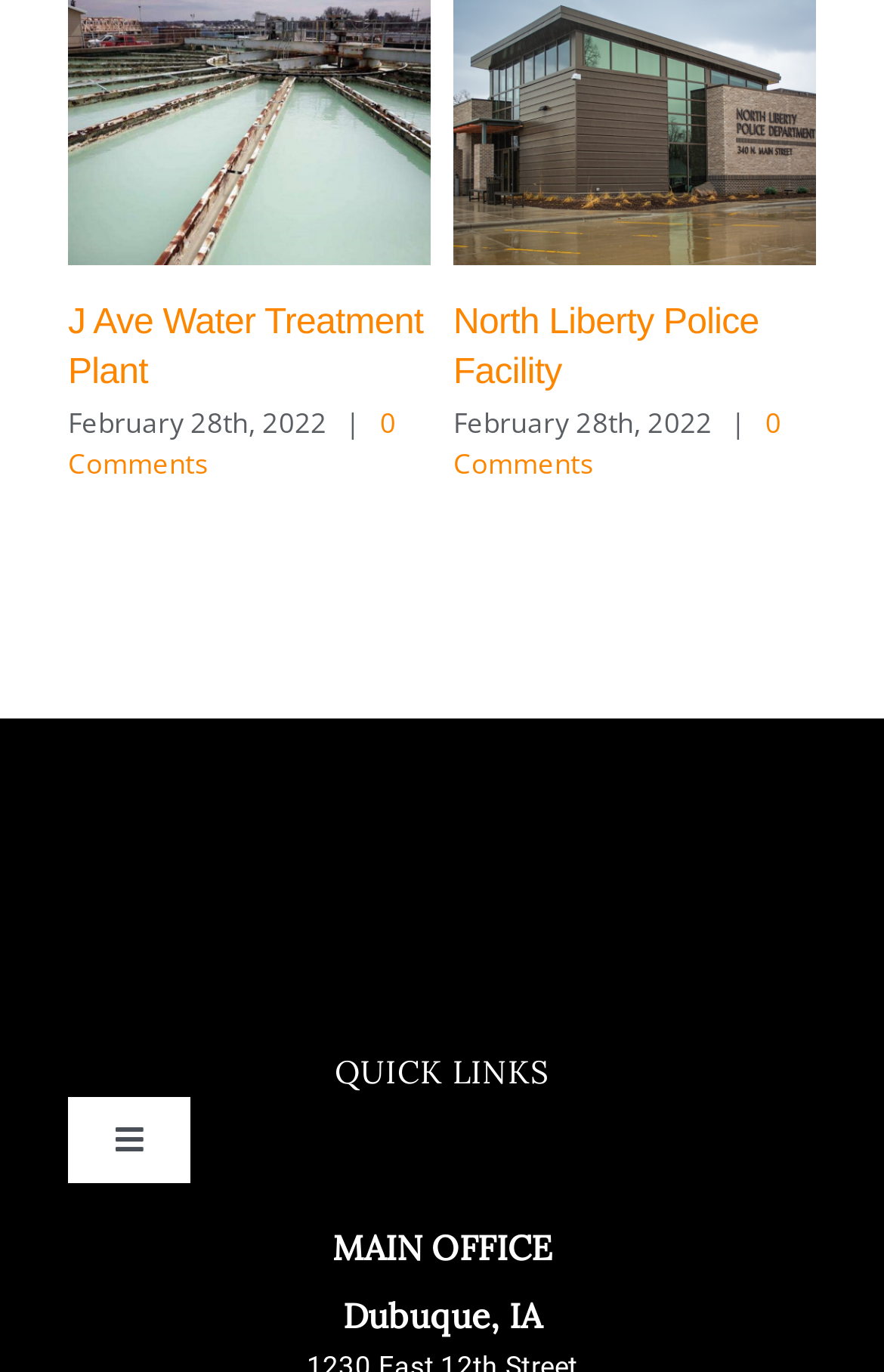Give a one-word or one-phrase response to the question: 
How many libraries are mentioned?

1